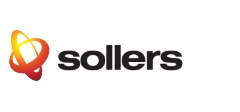With reference to the image, please provide a detailed answer to the following question: What is the color range of the gradient on the left side of the logo?

The caption describes the left side of the logo as featuring a vibrant gradient of colors ranging from yellow to orange, evoking a sense of energy and forward-thinking.